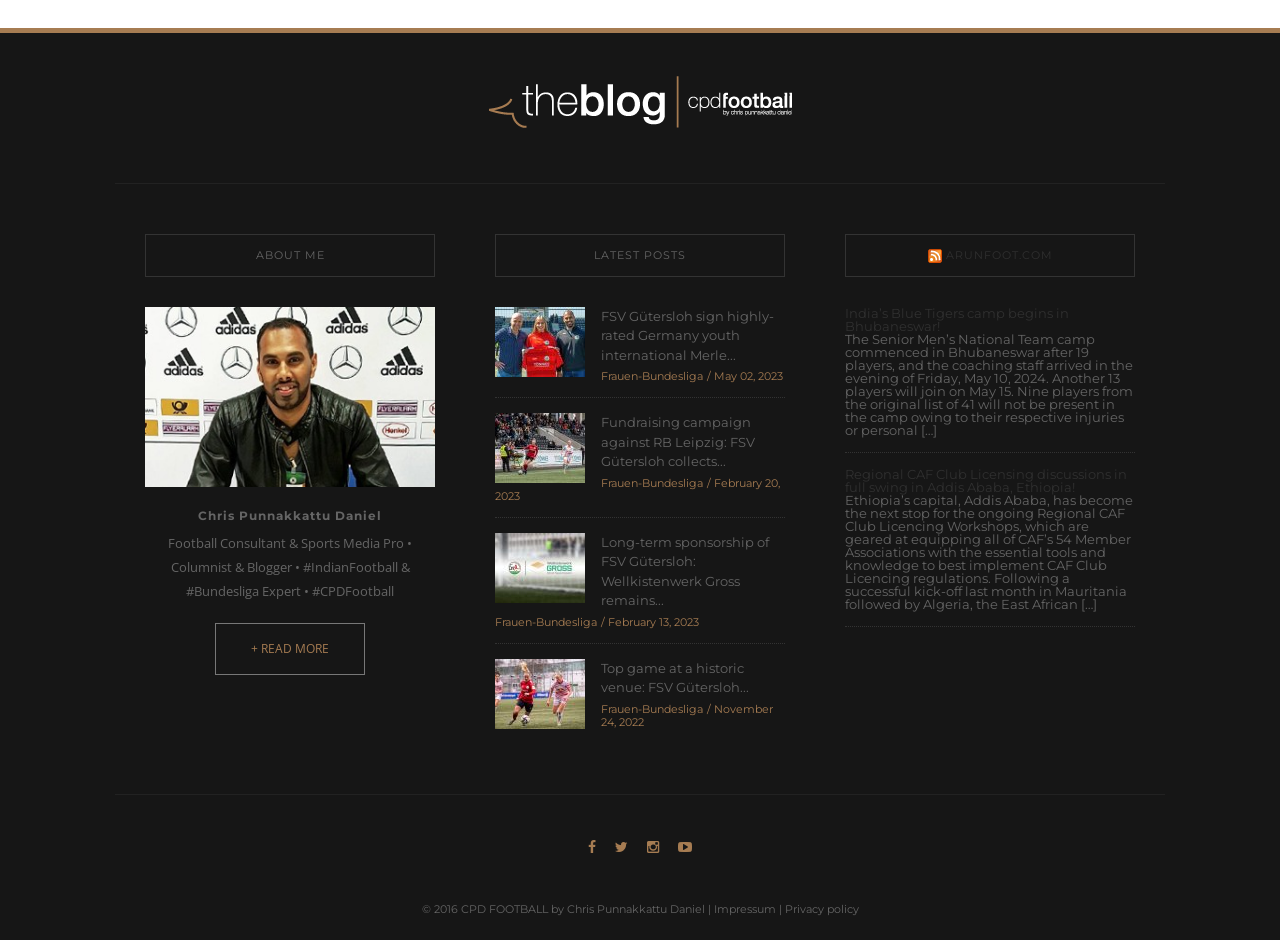Respond to the following question with a brief word or phrase:
What is the date of the second latest post?

February 20, 2023